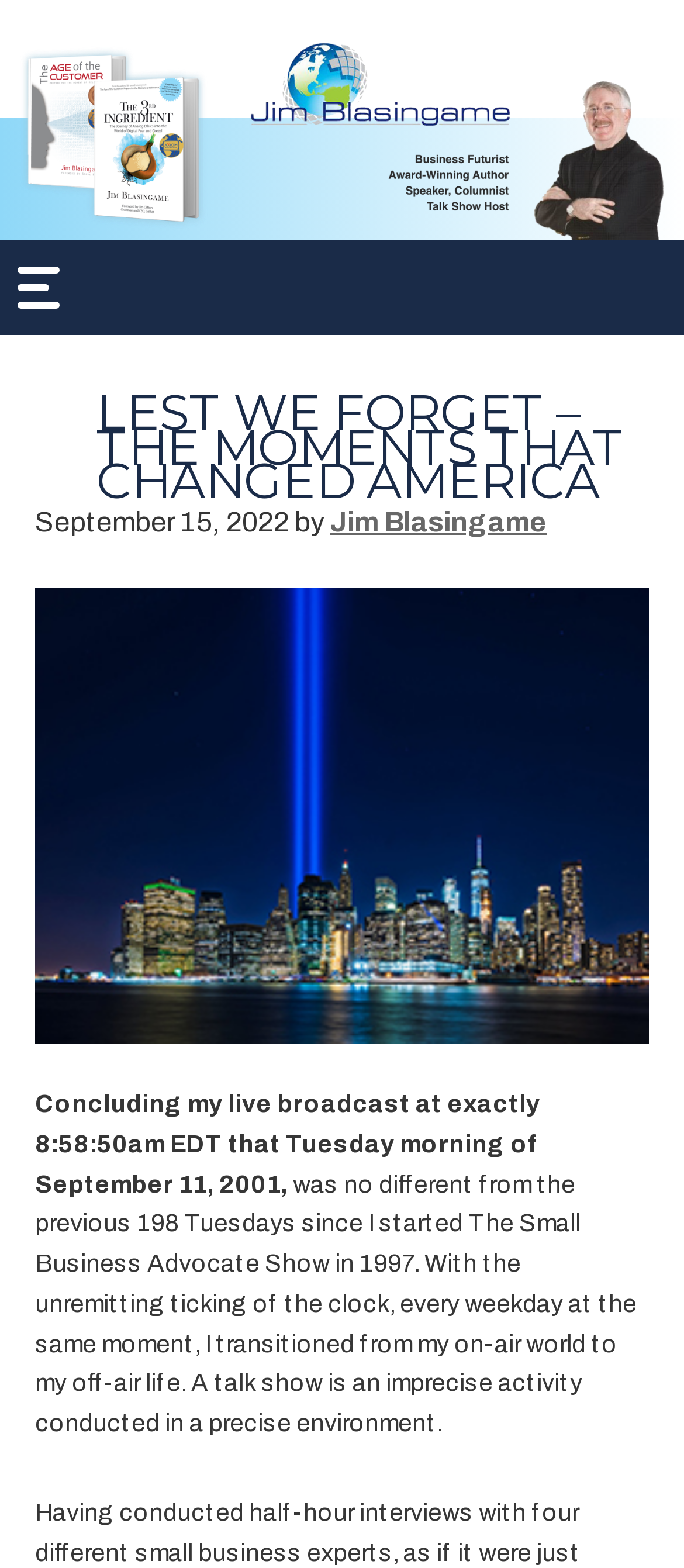Indicate the bounding box coordinates of the element that must be clicked to execute the instruction: "Visit Jim Blasingame's page". The coordinates should be given as four float numbers between 0 and 1, i.e., [left, top, right, bottom].

[0.482, 0.323, 0.8, 0.342]